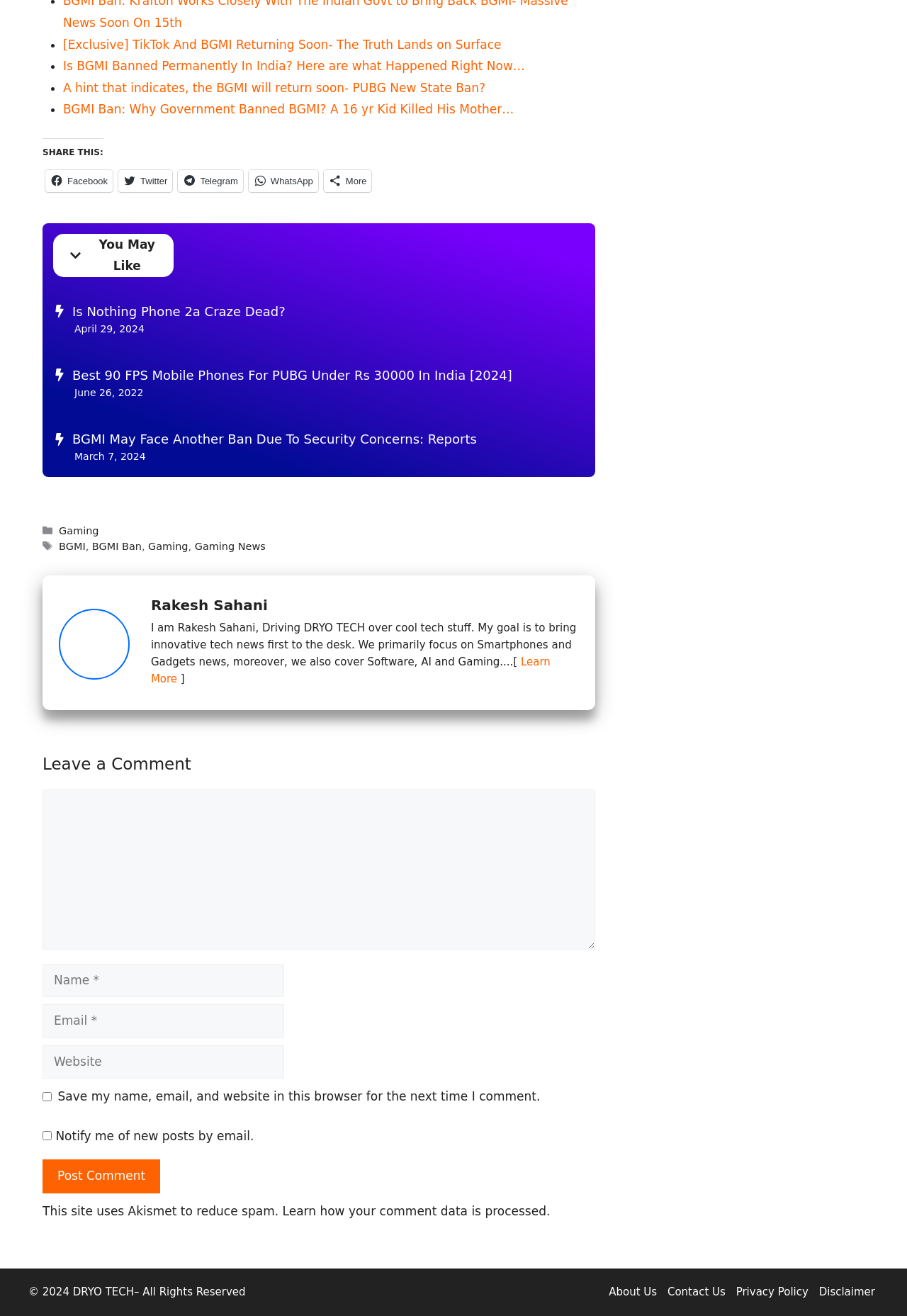Identify the bounding box coordinates of the area you need to click to perform the following instruction: "Leave a comment".

[0.047, 0.572, 0.656, 0.589]